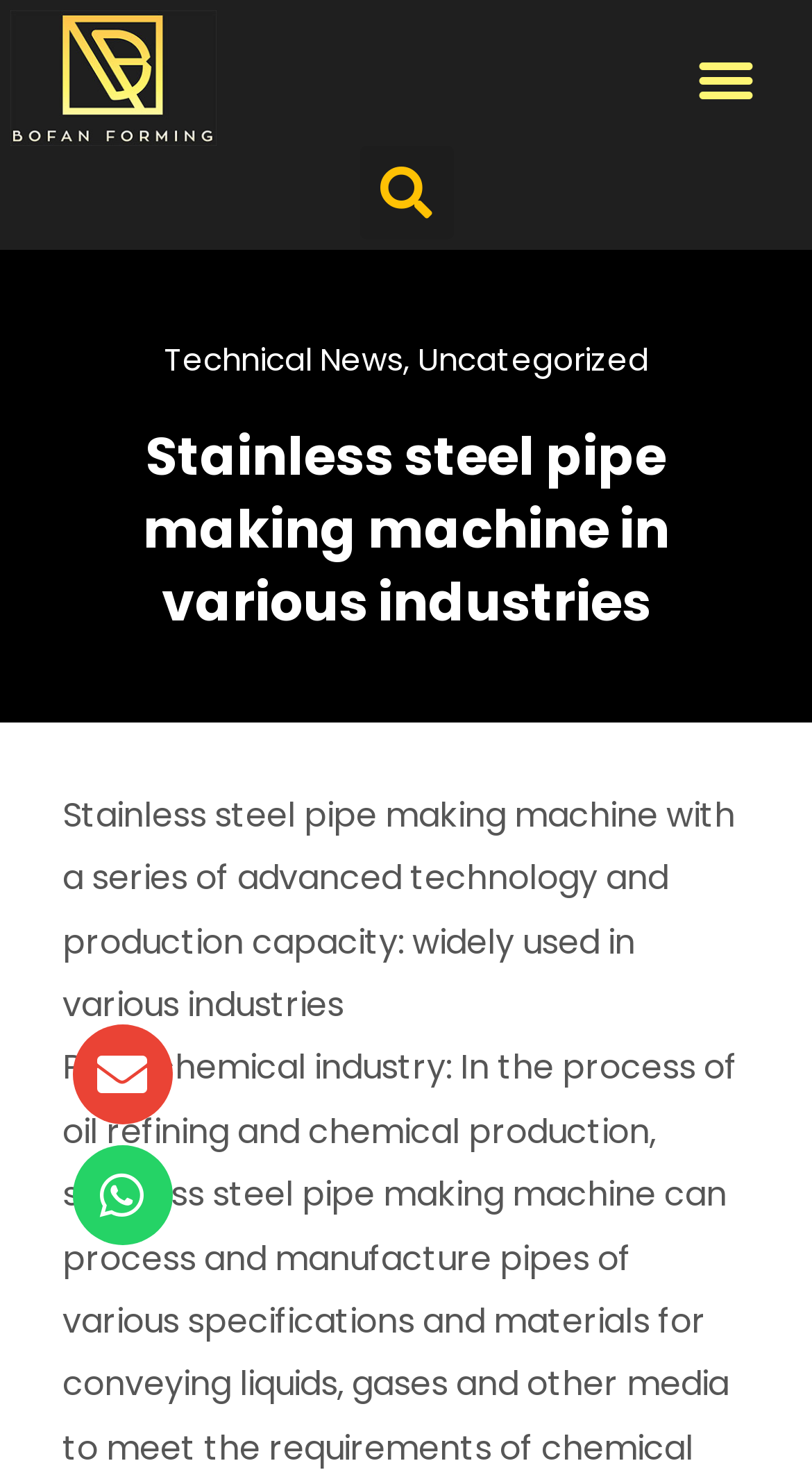What is the purpose of the search bar?
Kindly answer the question with as much detail as you can.

The search bar is located at the top of the webpage, and it has a button labeled 'Search'. This suggests that the search bar is used to search for content within the website.